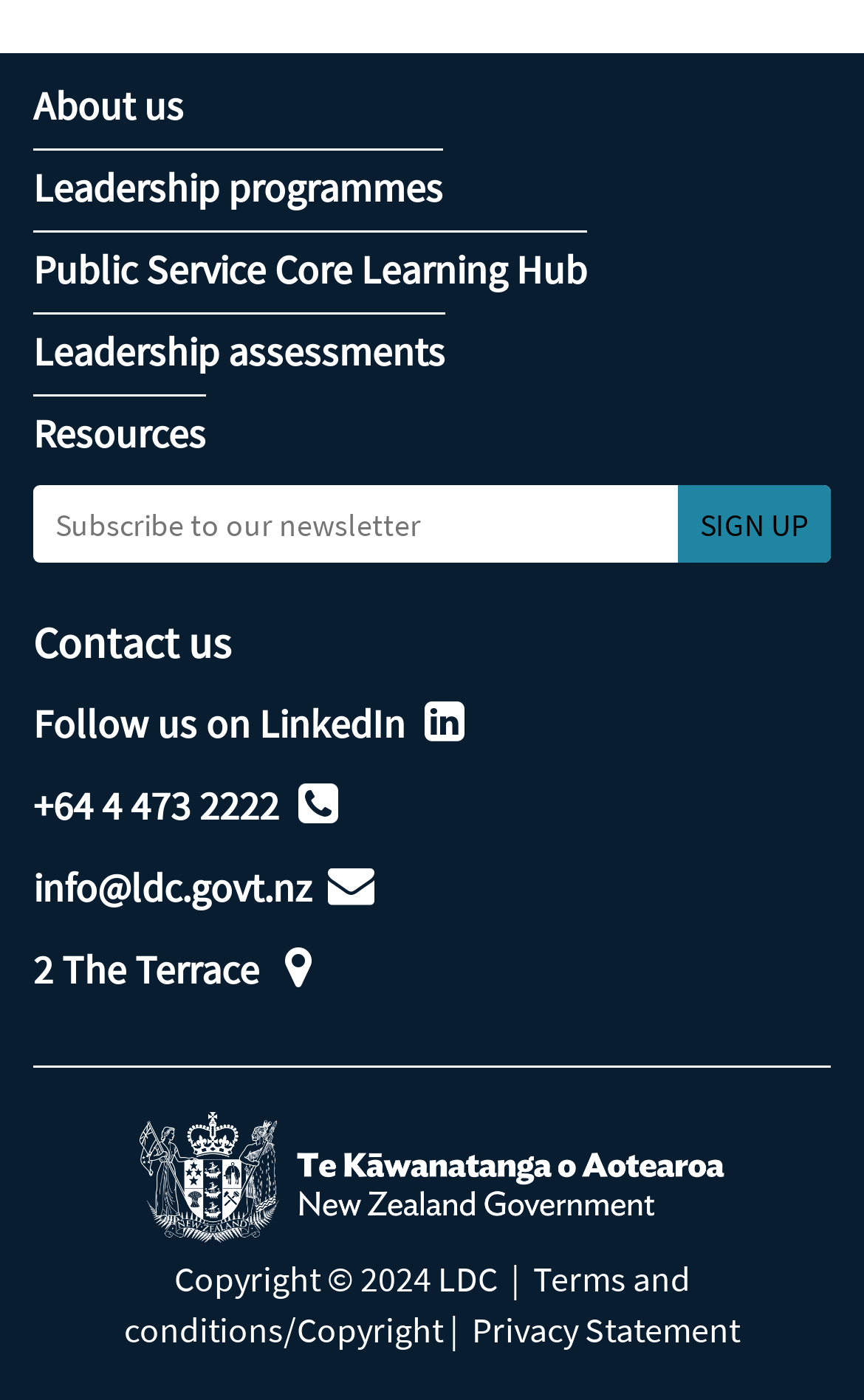Determine the bounding box coordinates for the area you should click to complete the following instruction: "Click on About us".

[0.038, 0.049, 0.213, 0.102]